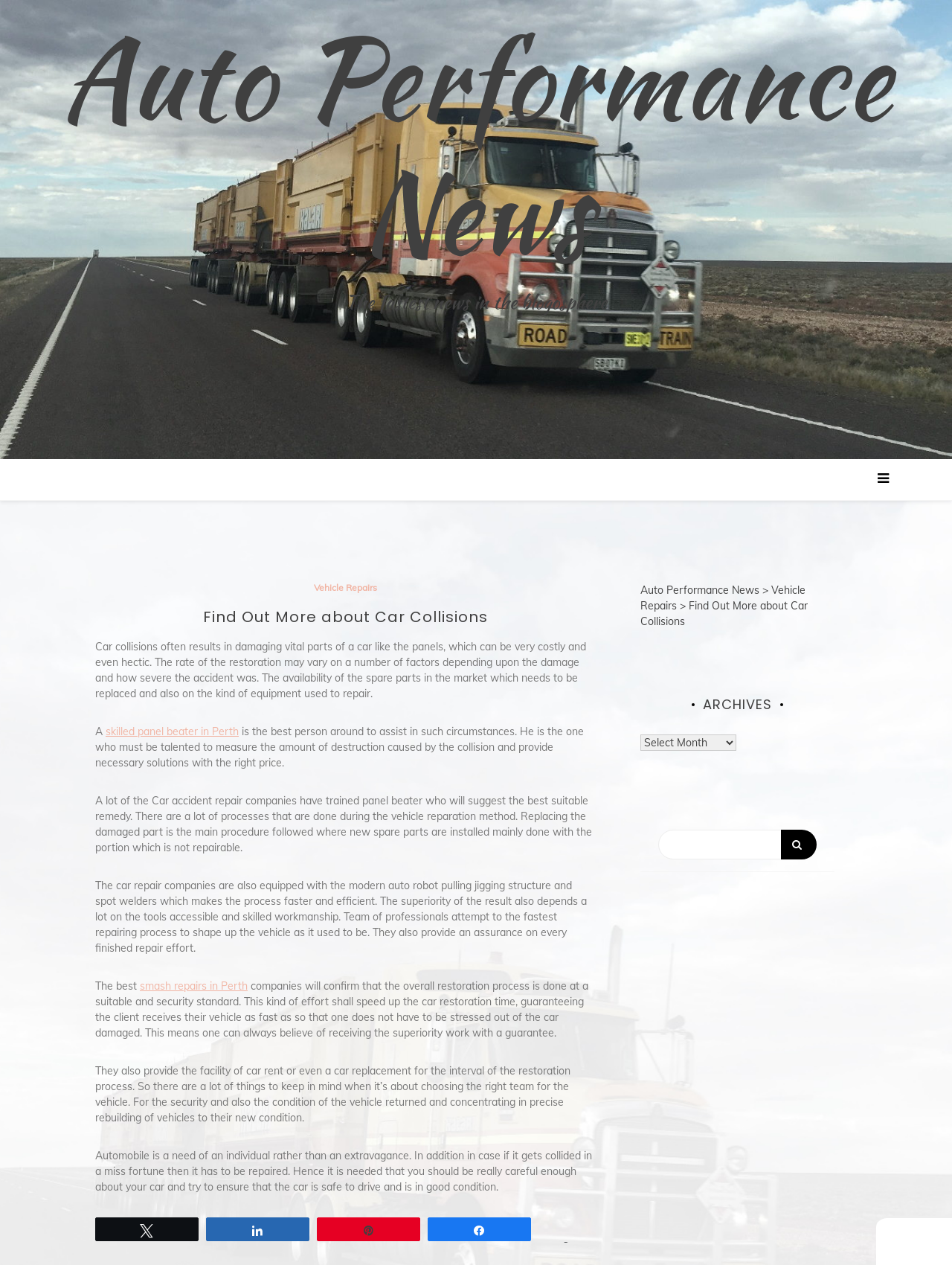Answer the following inquiry with a single word or phrase:
What is the role of a panel beater?

To assist in car repairs